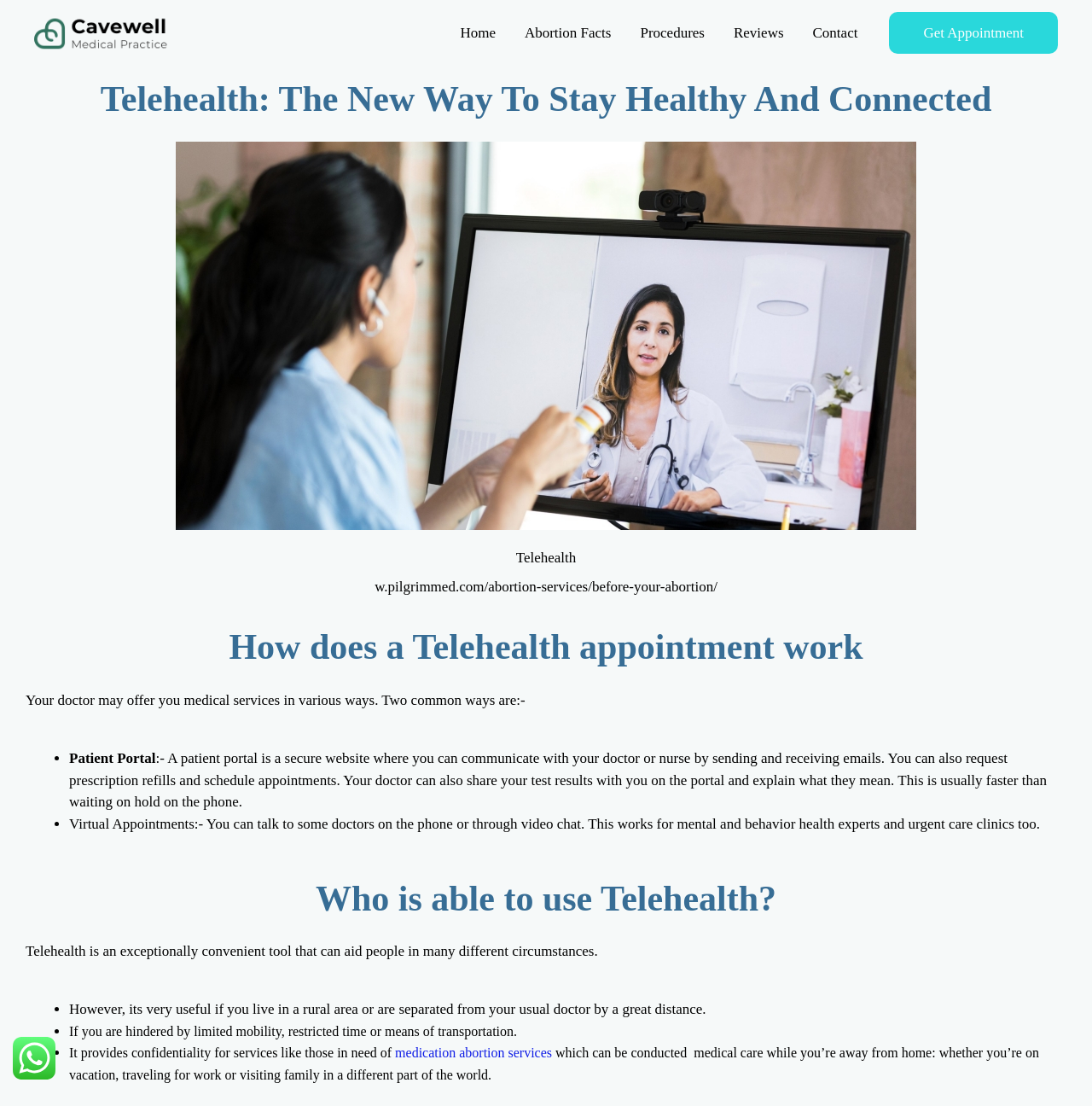Determine the bounding box coordinates of the element's region needed to click to follow the instruction: "Click on the 'Home' link". Provide these coordinates as four float numbers between 0 and 1, formatted as [left, top, right, bottom].

[0.408, 0.003, 0.467, 0.057]